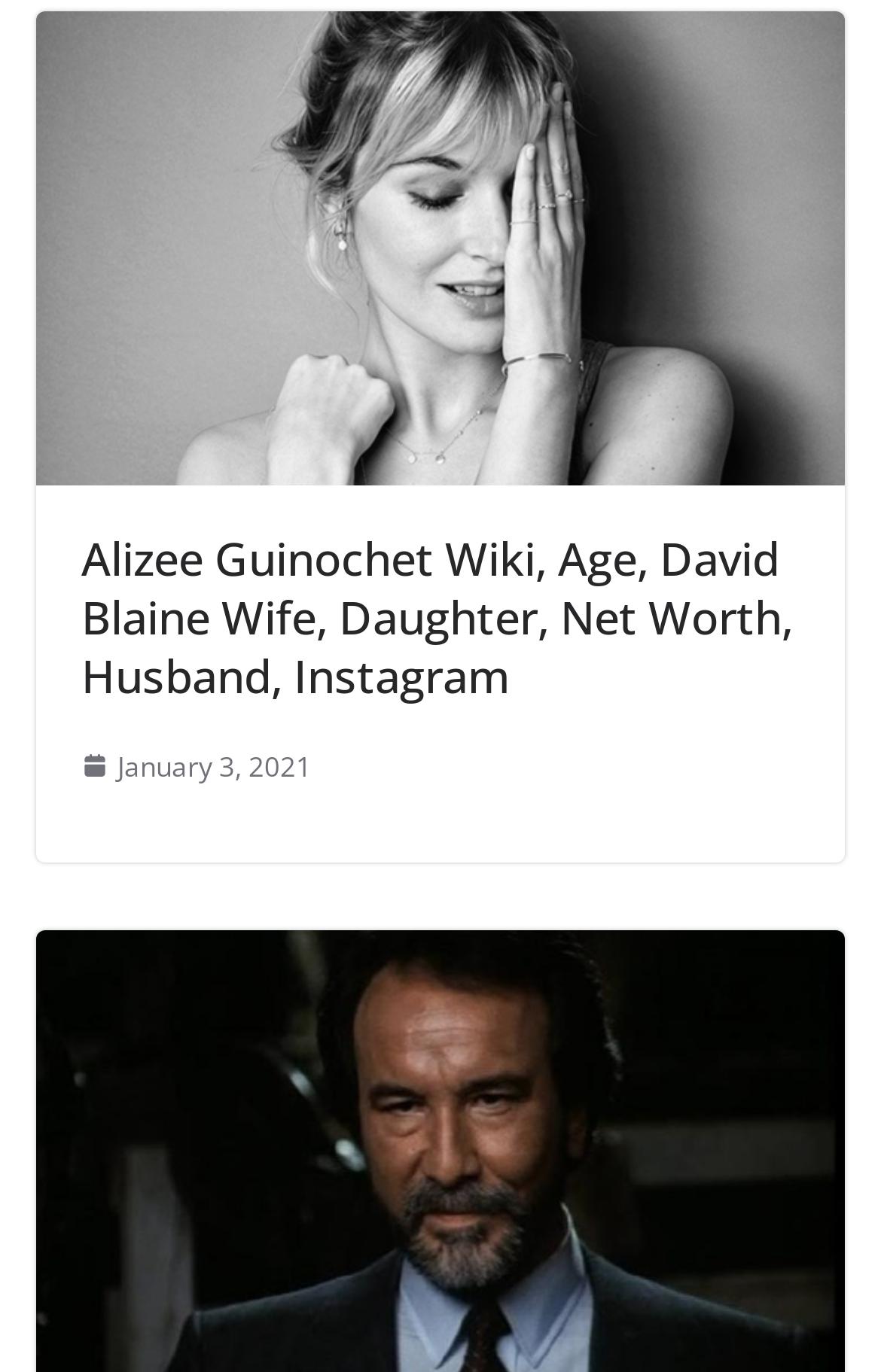Identify the bounding box for the described UI element: "January 3, 2021January 3, 2021".

[0.092, 0.541, 0.354, 0.576]